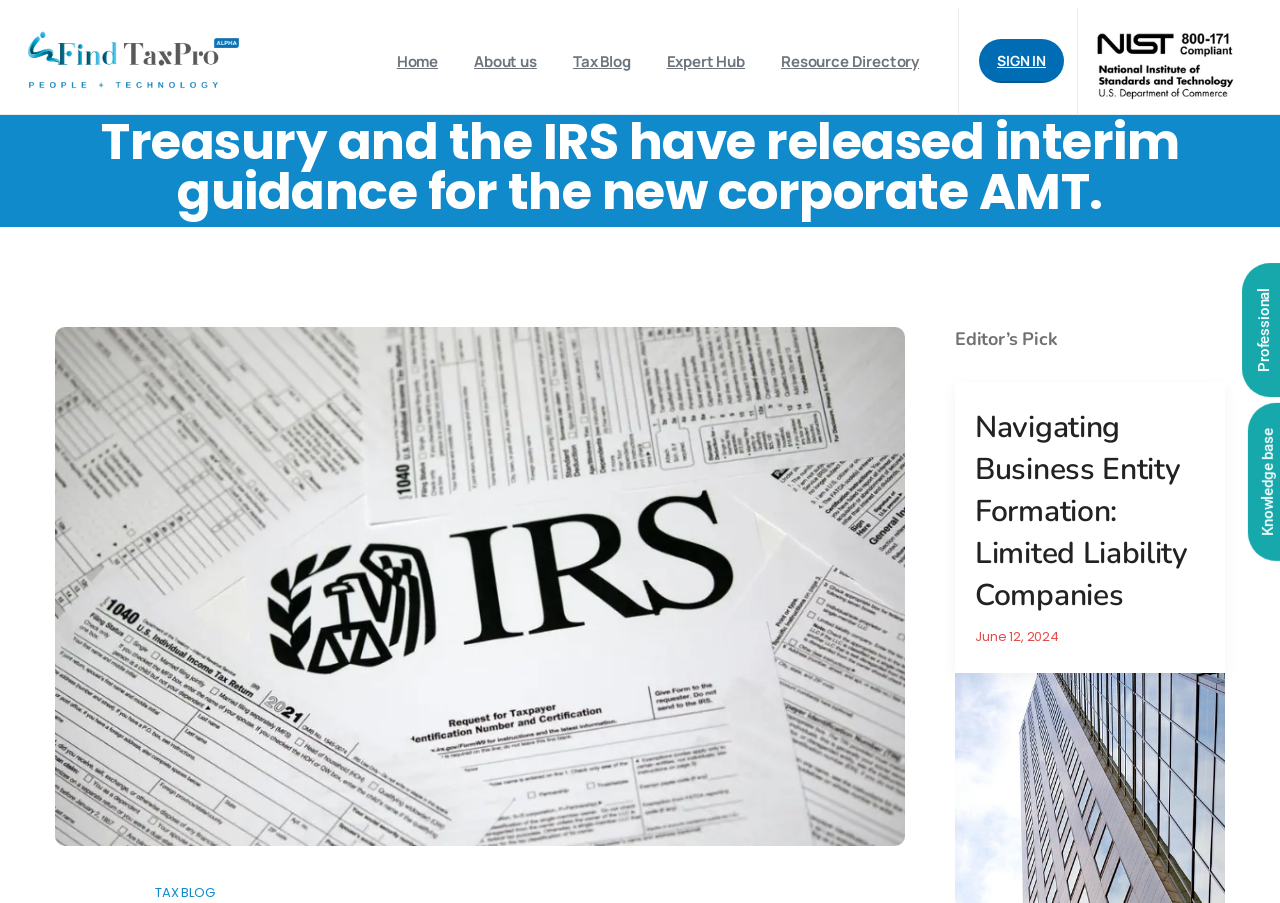Observe the image and answer the following question in detail: What is the category of the article?

The article on the webpage has a heading 'Editor’s Pick', which suggests that the article is categorized as an editor's pick or a featured article.